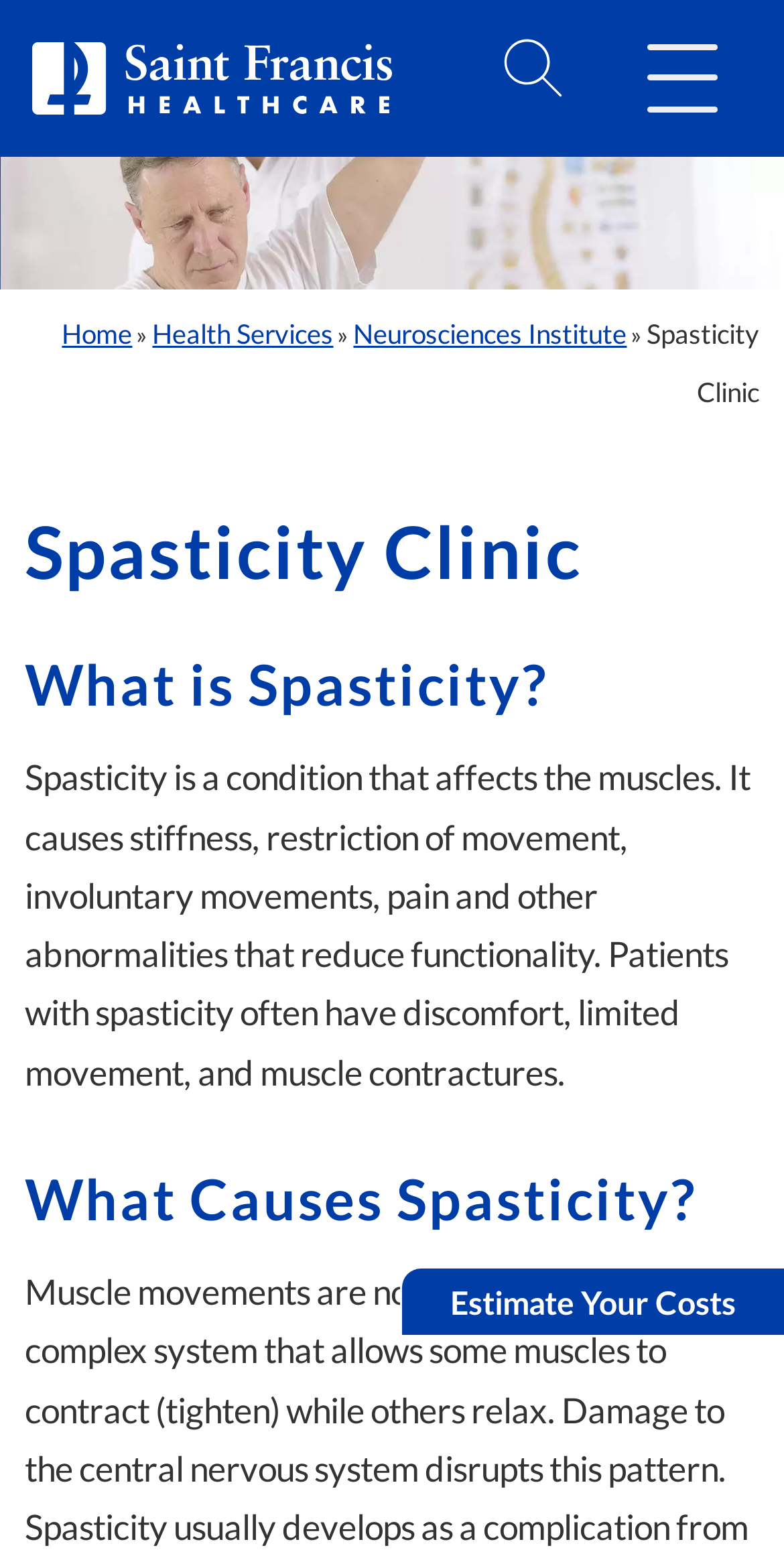Describe all visible elements and their arrangement on the webpage.

The webpage is about the Spasticity Clinic at Saint Francis Medical Center in Cape Girardeau, near Carbondale, IL. At the top left corner, there is a logo of Saint Francis Healthcare System, which is a clickable link. Next to the logo, there is a search bar with a magnifying glass icon. On the top right corner, there is a button to open the site menu.

Below the top navigation bar, there is a breadcrumbs navigation section that shows the current page's location in the website's hierarchy. The breadcrumbs section starts with a "Home" link, followed by a "Health Services" link, then a "Neurosciences Institute" link, and finally the current page, "Spasticity Clinic".

The main content of the page is an article that occupies most of the page's width. The article has a heading that reads "Spasticity Clinic" at the top. Below the heading, there is a section that explains what spasticity is, which is a condition that affects the muscles, causing stiffness, restriction of movement, and other abnormalities. This section is followed by another heading that asks "What Causes Spasticity?".

At the bottom of the page, there is a link to estimate costs, which opens in a new window.